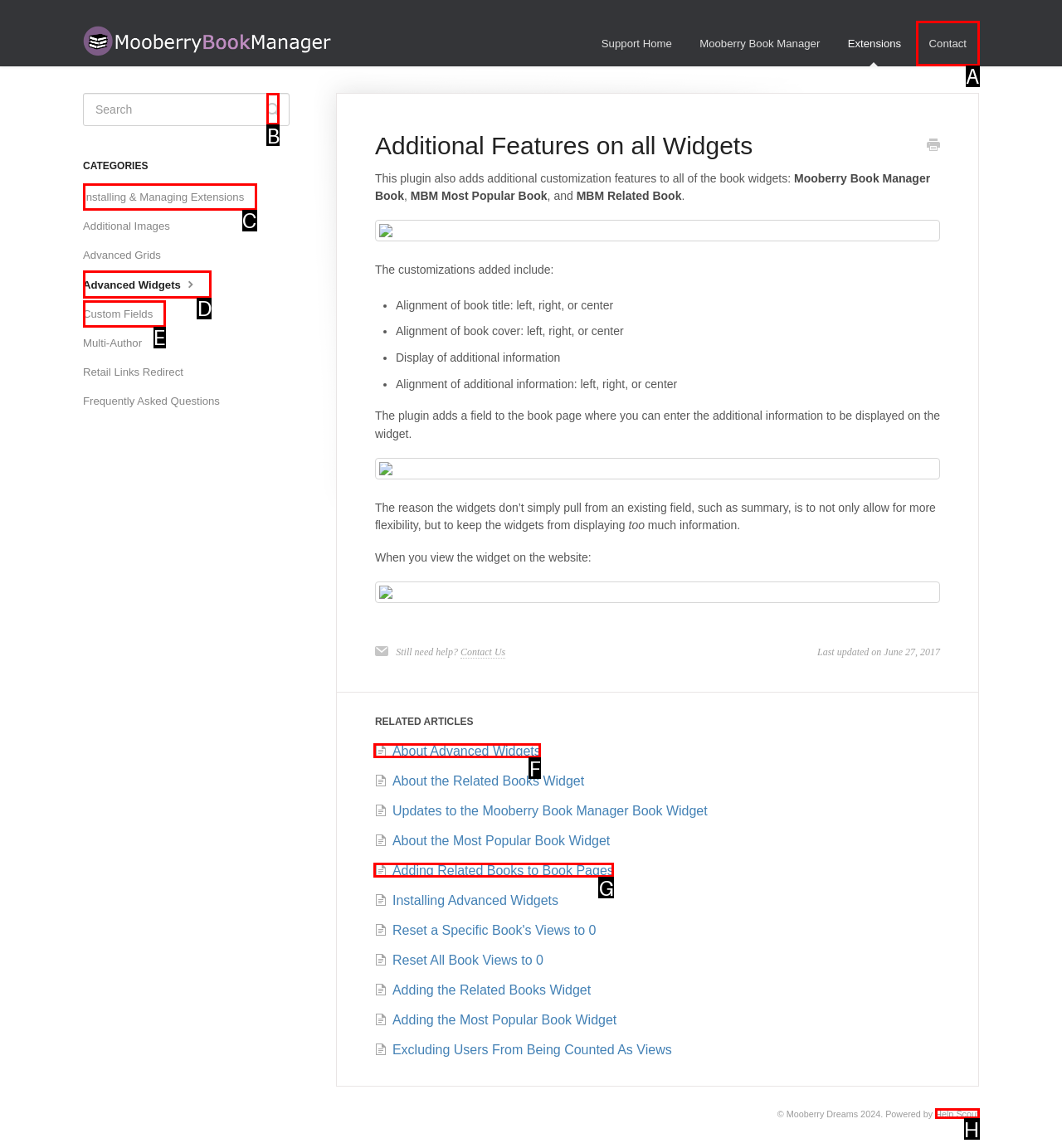Choose the correct UI element to click for this task: Toggle Search Answer using the letter from the given choices.

B